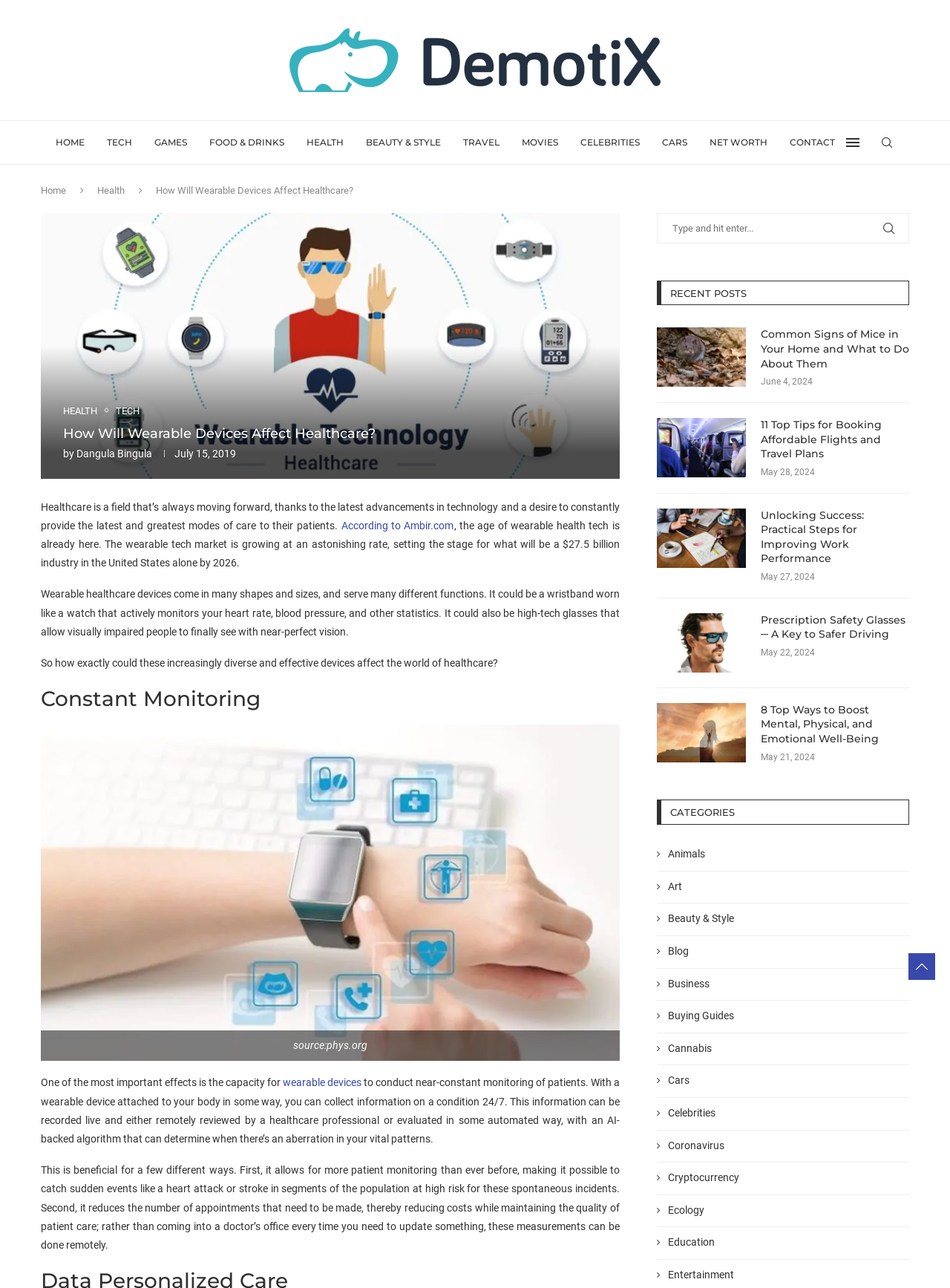Using the description "Net Worth", locate and provide the bounding box of the UI element.

[0.747, 0.094, 0.808, 0.127]